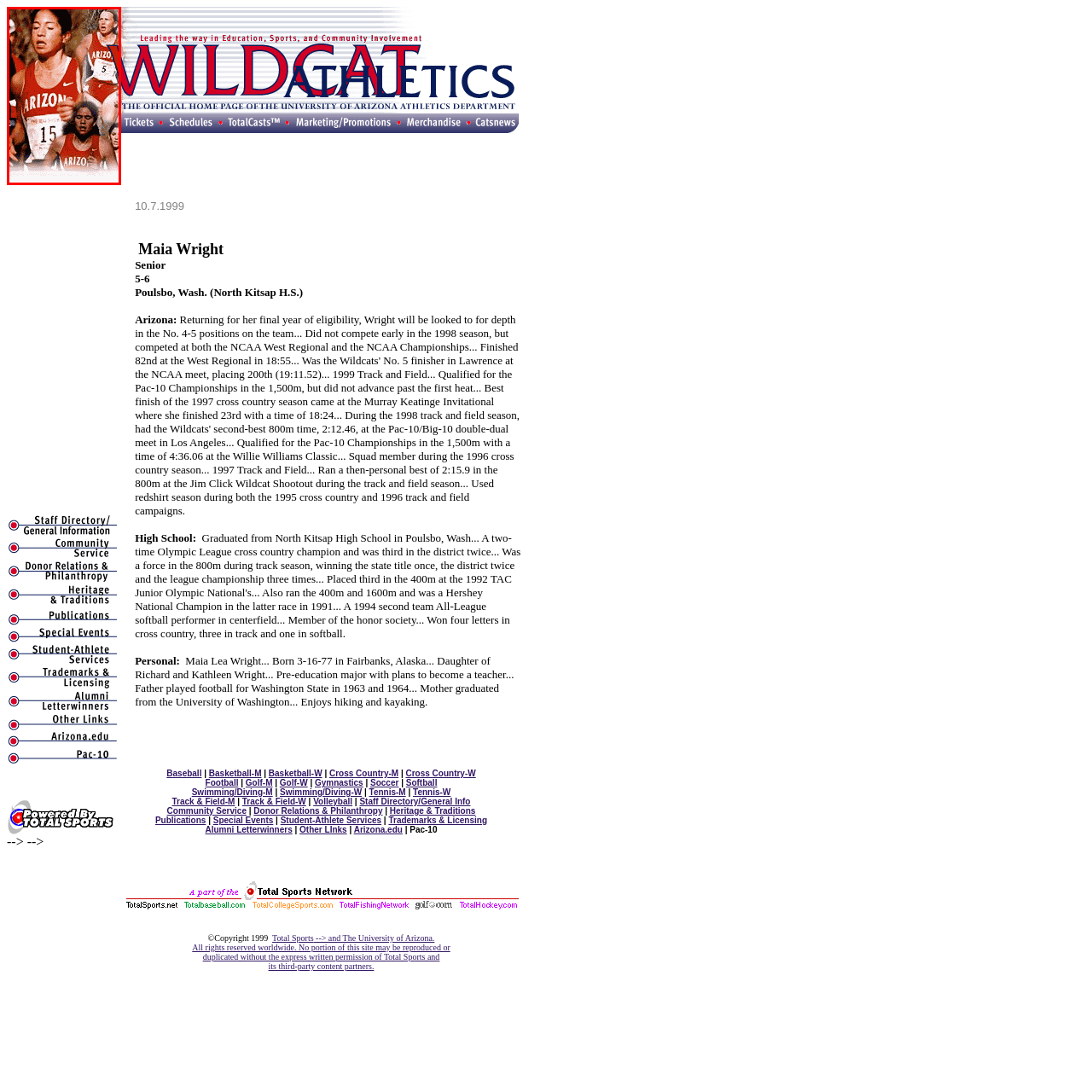What is the number of the central figure?
Inspect the image within the red bounding box and answer concisely using one word or a short phrase.

15